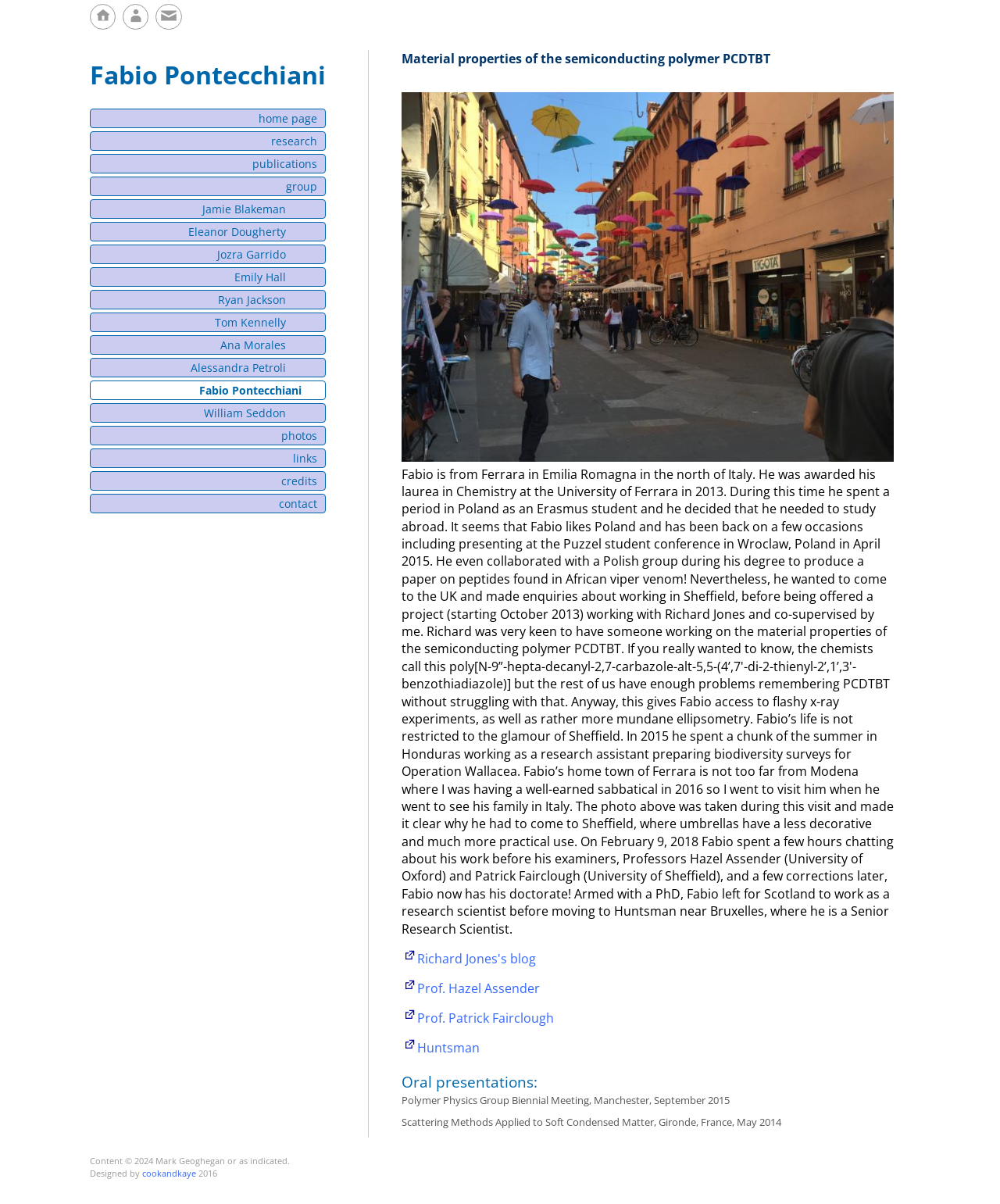Please find the bounding box coordinates of the element that you should click to achieve the following instruction: "view research". The coordinates should be presented as four float numbers between 0 and 1: [left, top, right, bottom].

[0.09, 0.109, 0.326, 0.125]